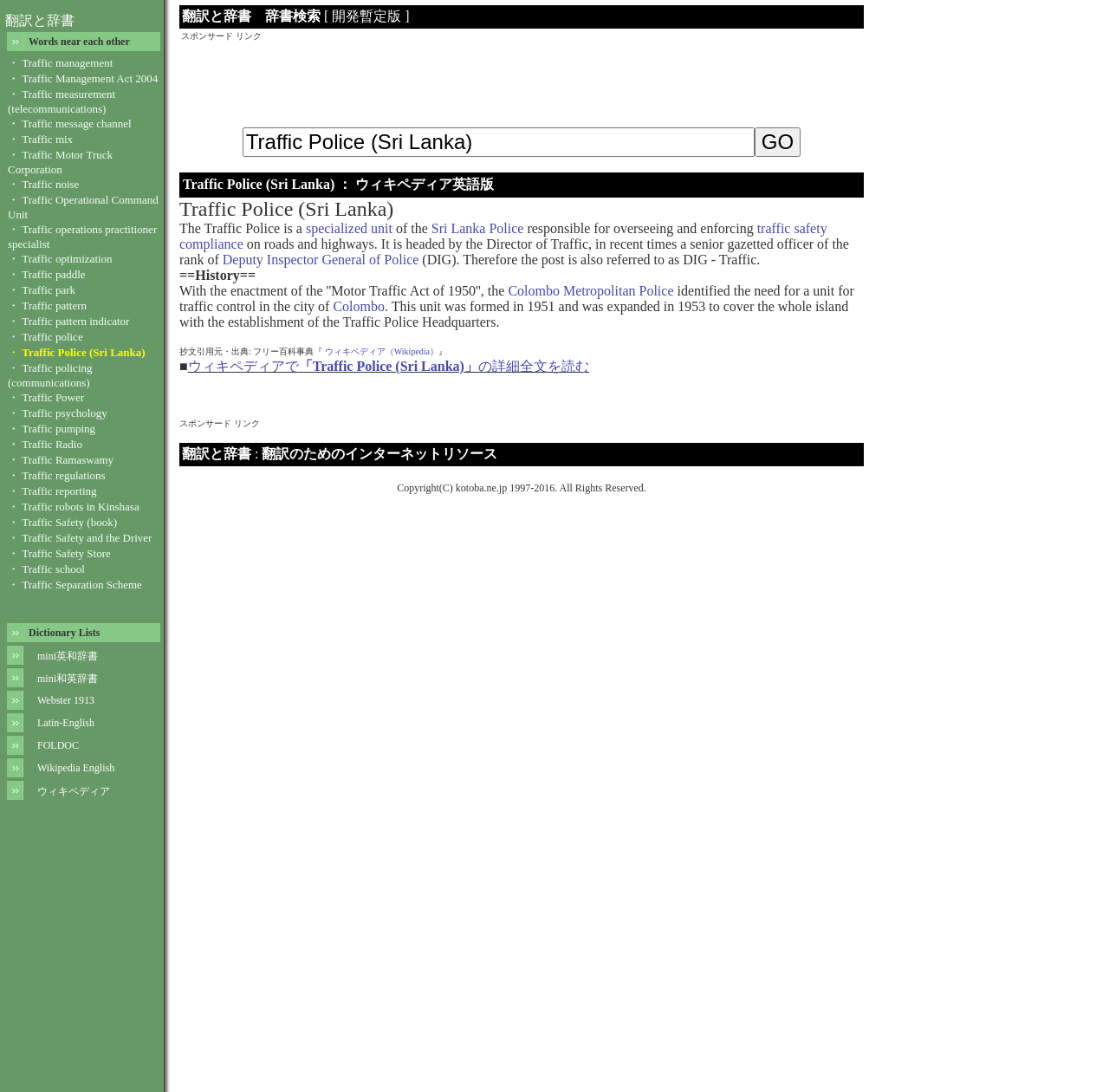Identify the bounding box for the given UI element using the description provided. Coordinates should be in the format (top-left x, top-left y, bottom-right x, bottom-right y) and must be between 0 and 1. Here is the description: traffic safety

[0.683, 0.202, 0.746, 0.216]